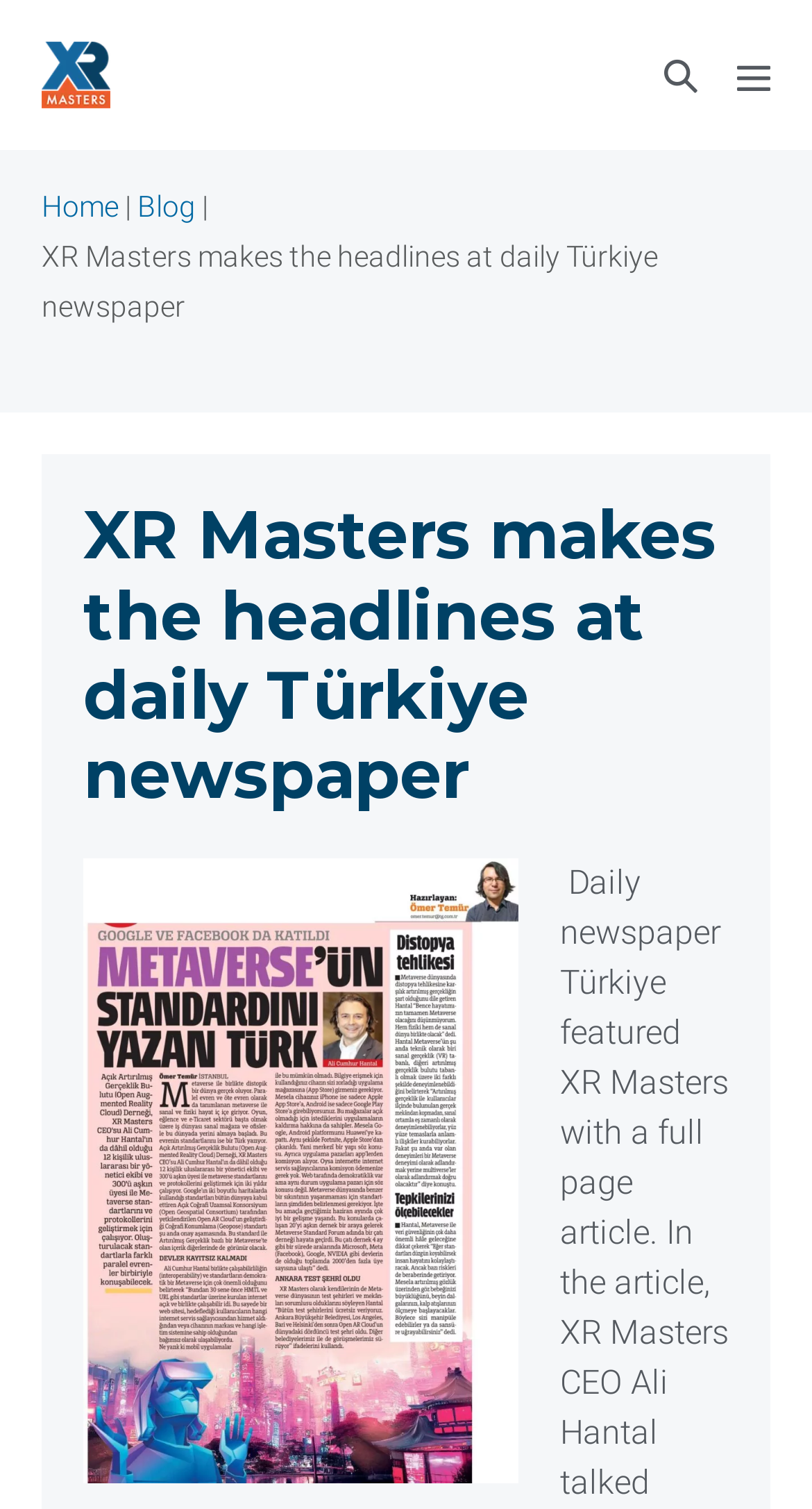Please specify the bounding box coordinates in the format (top-left x, top-left y, bottom-right x, bottom-right y), with all values as floating point numbers between 0 and 1. Identify the bounding box of the UI element described by: Majors

None